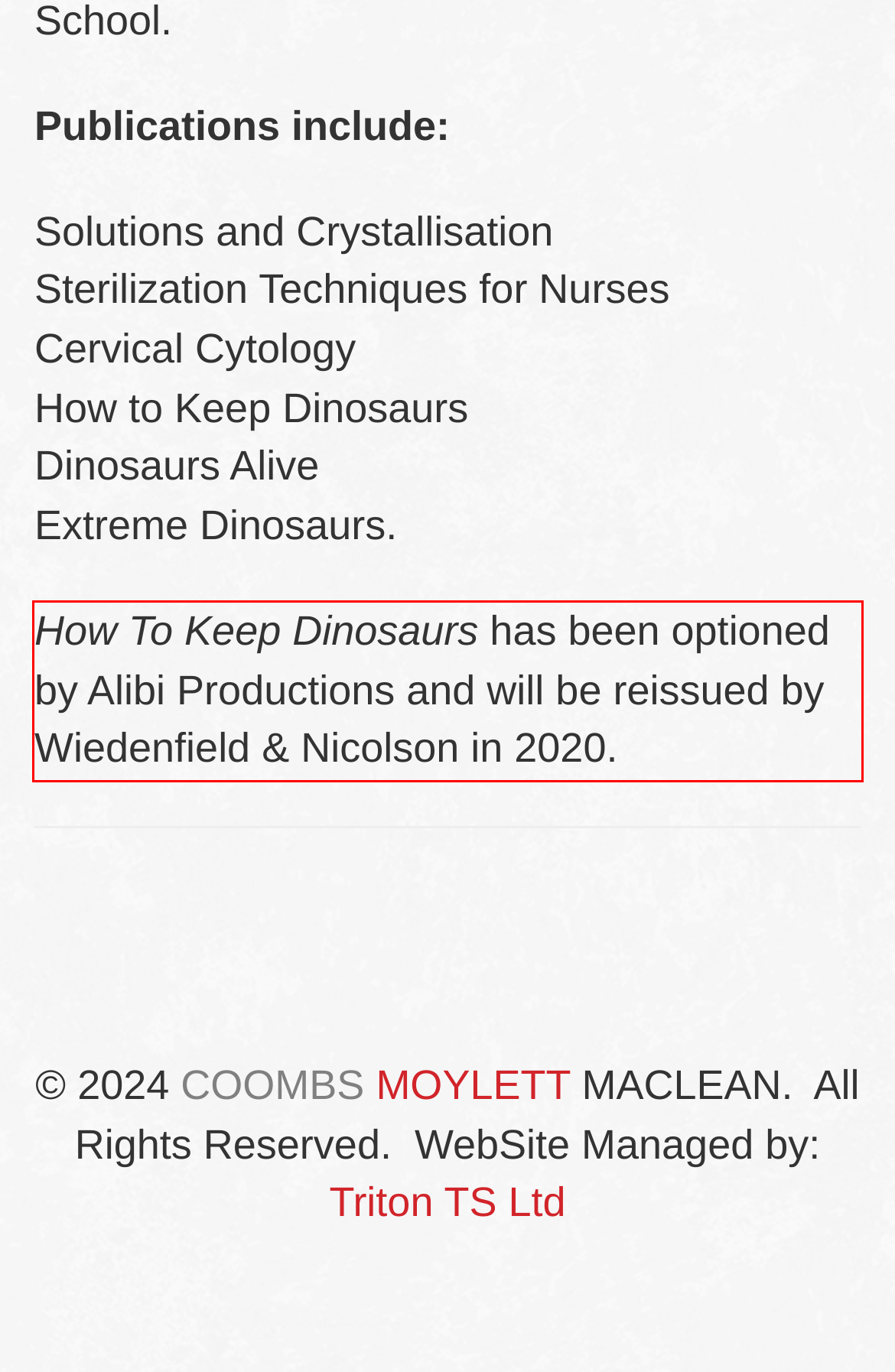Identify the text inside the red bounding box in the provided webpage screenshot and transcribe it.

How To Keep Dinosaurs has been optioned by Alibi Productions and will be reissued by Wiedenfield & Nicolson in 2020.